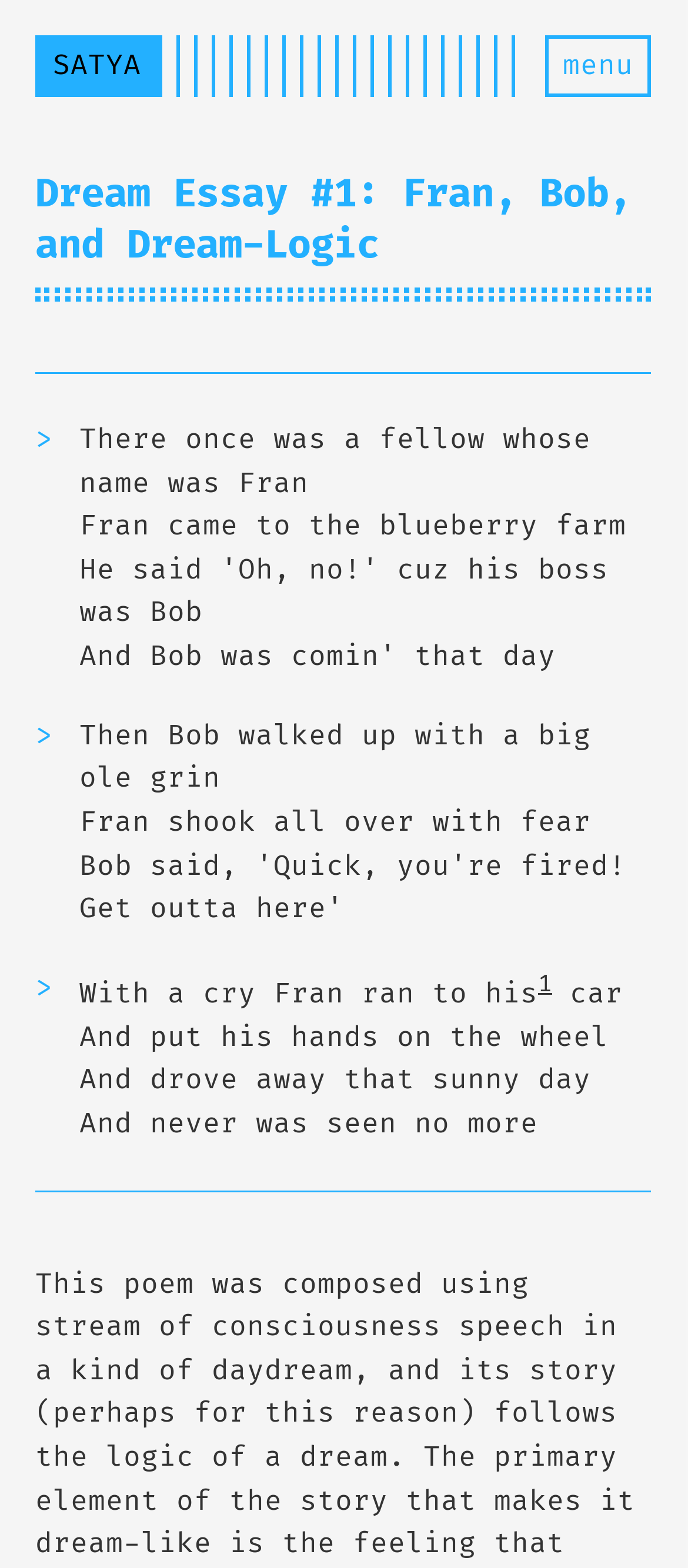Using the details in the image, give a detailed response to the question below:
What is the object Fran gets into at the end of the essay?

According to the last paragraph of the essay, Fran 'ran to his car' and 'put his hands on the wheel', indicating that the object Fran gets into is a car.